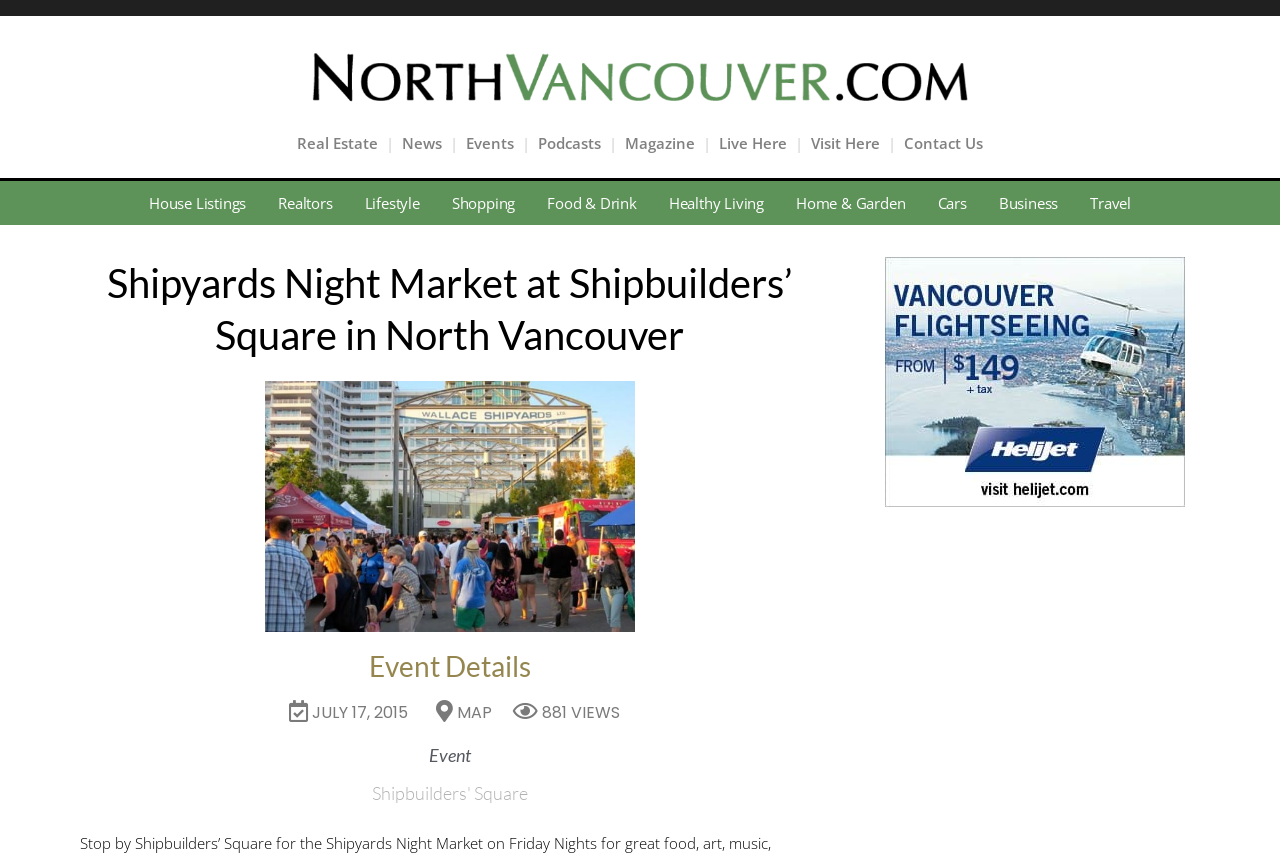With reference to the image, please provide a detailed answer to the following question: What is the location of the event?

I found the answer by looking at the heading element with the text 'Shipbuilders' Square' which is likely to be the location of the event.